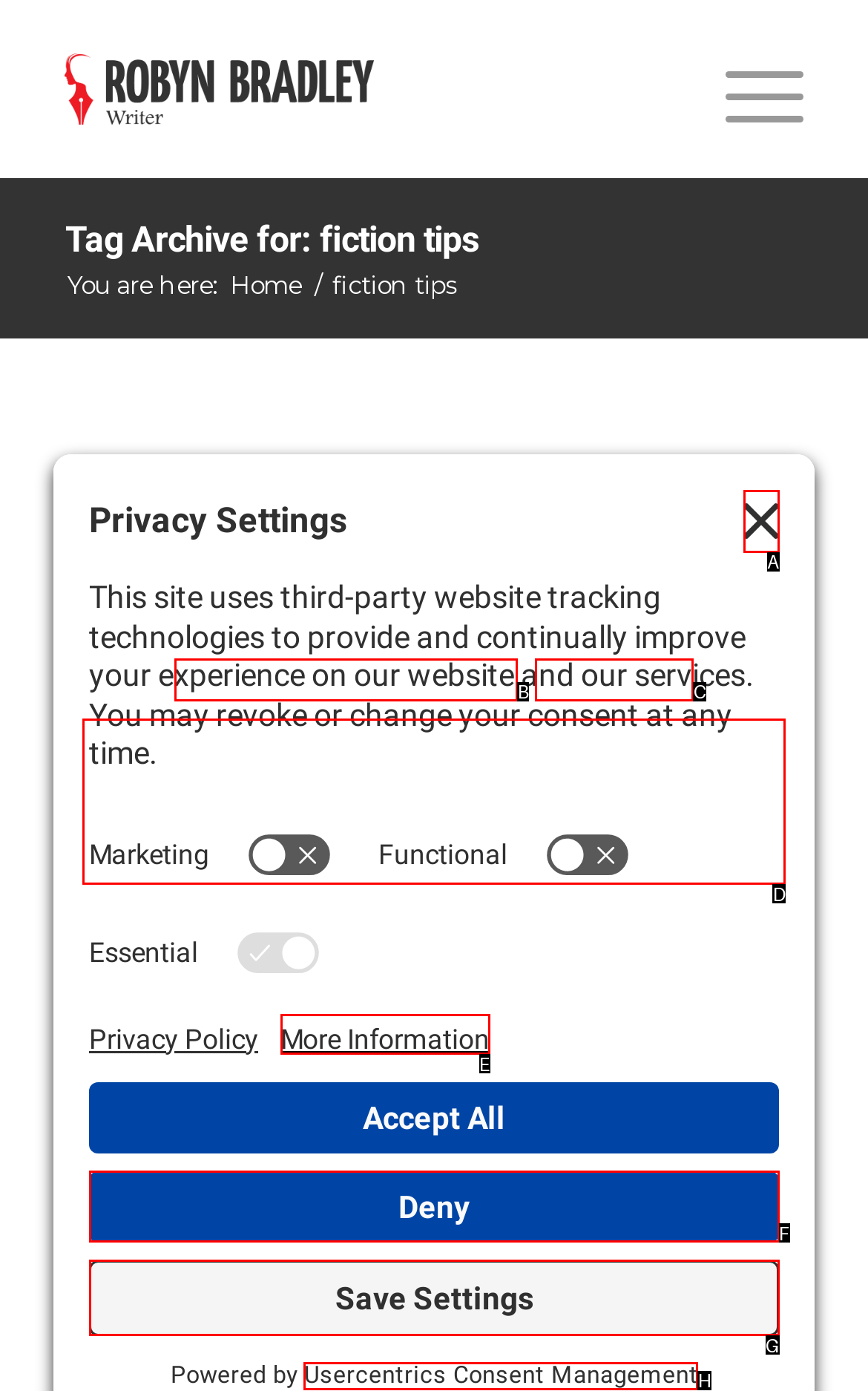Tell me the letter of the correct UI element to click for this instruction: Read the 'Fiction Tips: Sometimes you need to stop writing.' post. Answer with the letter only.

D